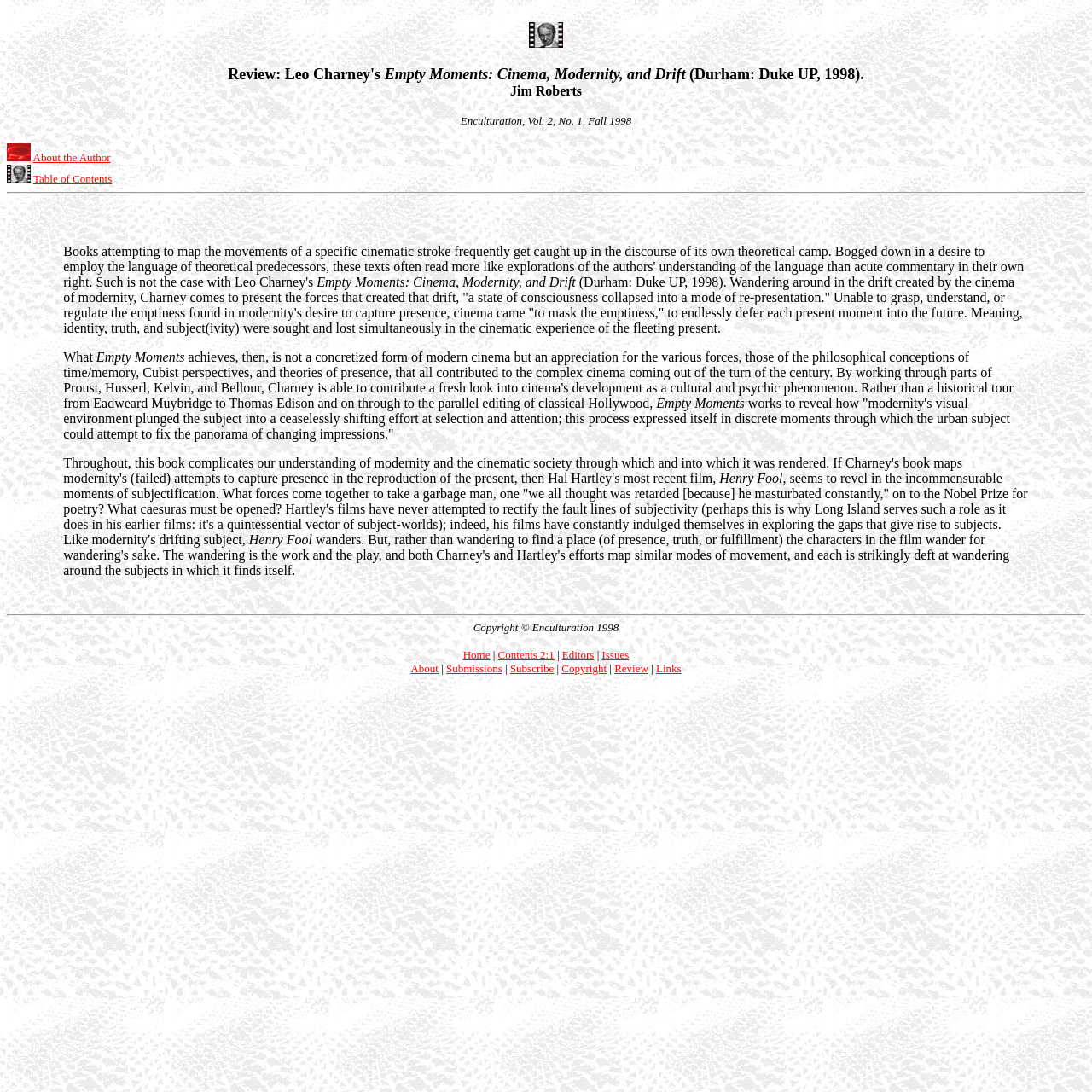Show the bounding box coordinates of the region that should be clicked to follow the instruction: "Learn more about the author."

[0.03, 0.138, 0.101, 0.15]